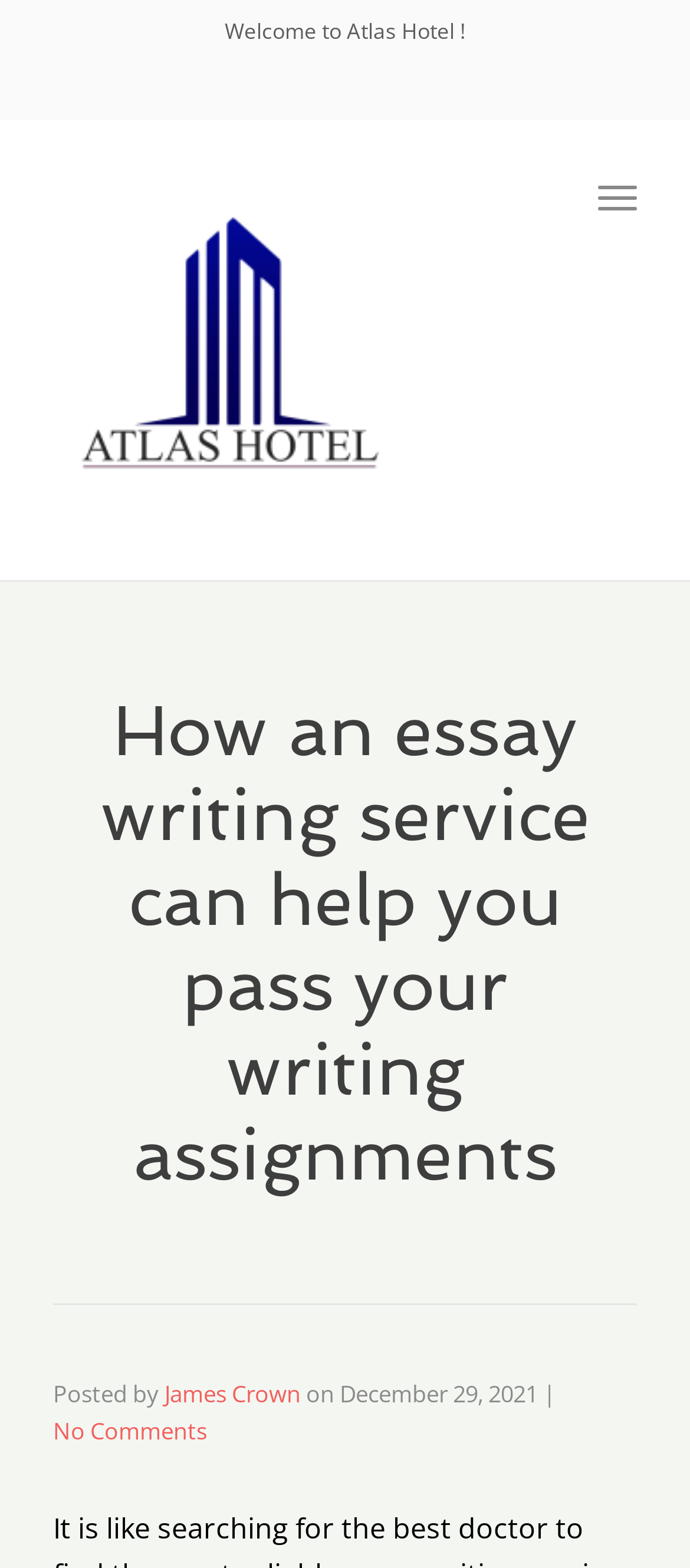Provide a one-word or short-phrase answer to the question:
What is the topic of the article?

Essay writing service